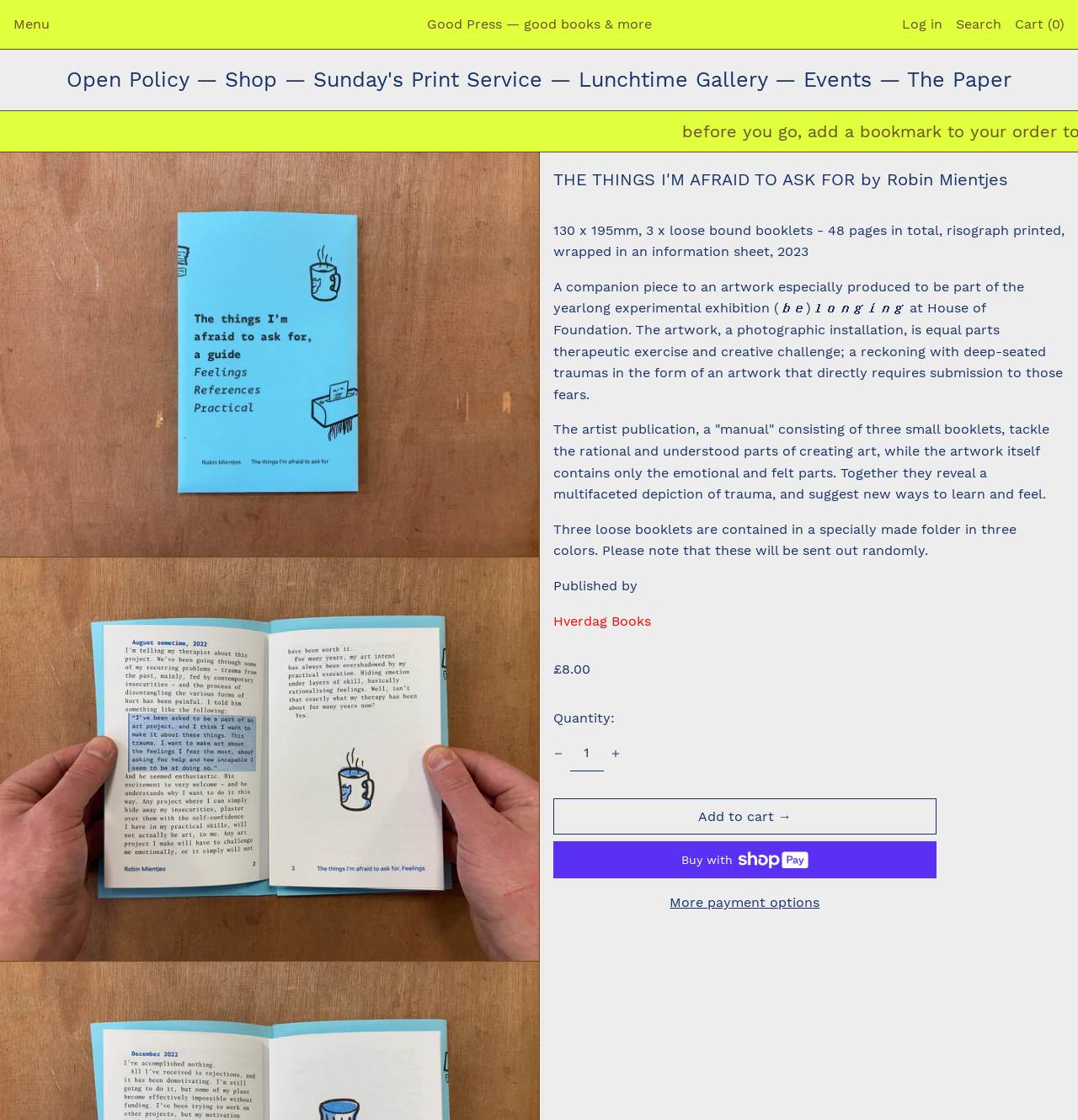What is the size of the book?
Using the image, answer in one word or phrase.

130 x 195mm